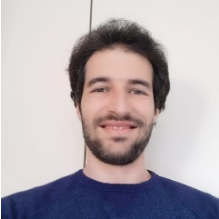Where did Fabio Storm earn his PhD?
Please provide an in-depth and detailed response to the question.

According to the caption, Fabio Storm holds a PhD in Mechanical Engineering from the University of Sheffield, which implies that he earned his PhD from this institution.